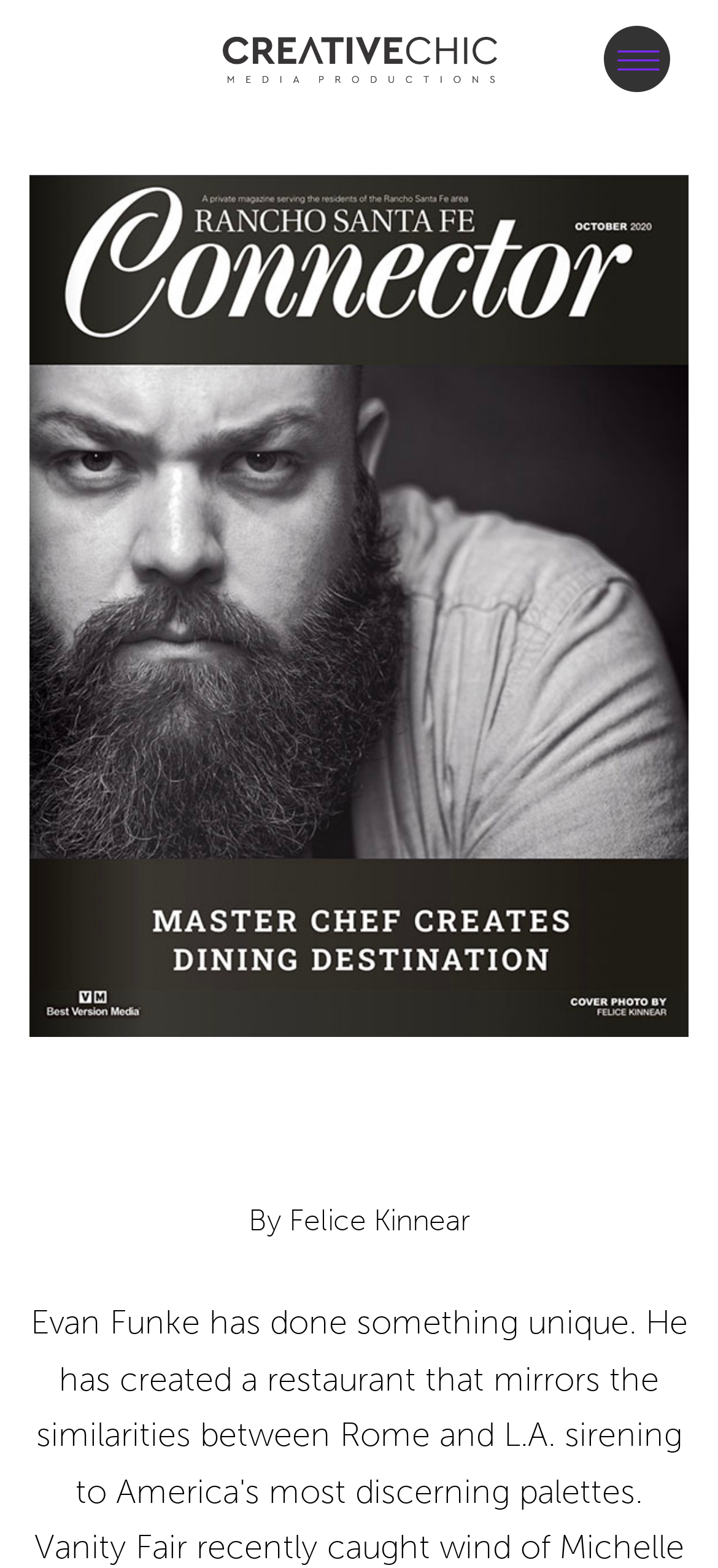Using the webpage screenshot, find the UI element described by aria-label="Menu". Provide the bounding box coordinates in the format (top-left x, top-left y, bottom-right x, bottom-right y), ensuring all values are floating point numbers between 0 and 1.

[0.842, 0.017, 0.934, 0.059]